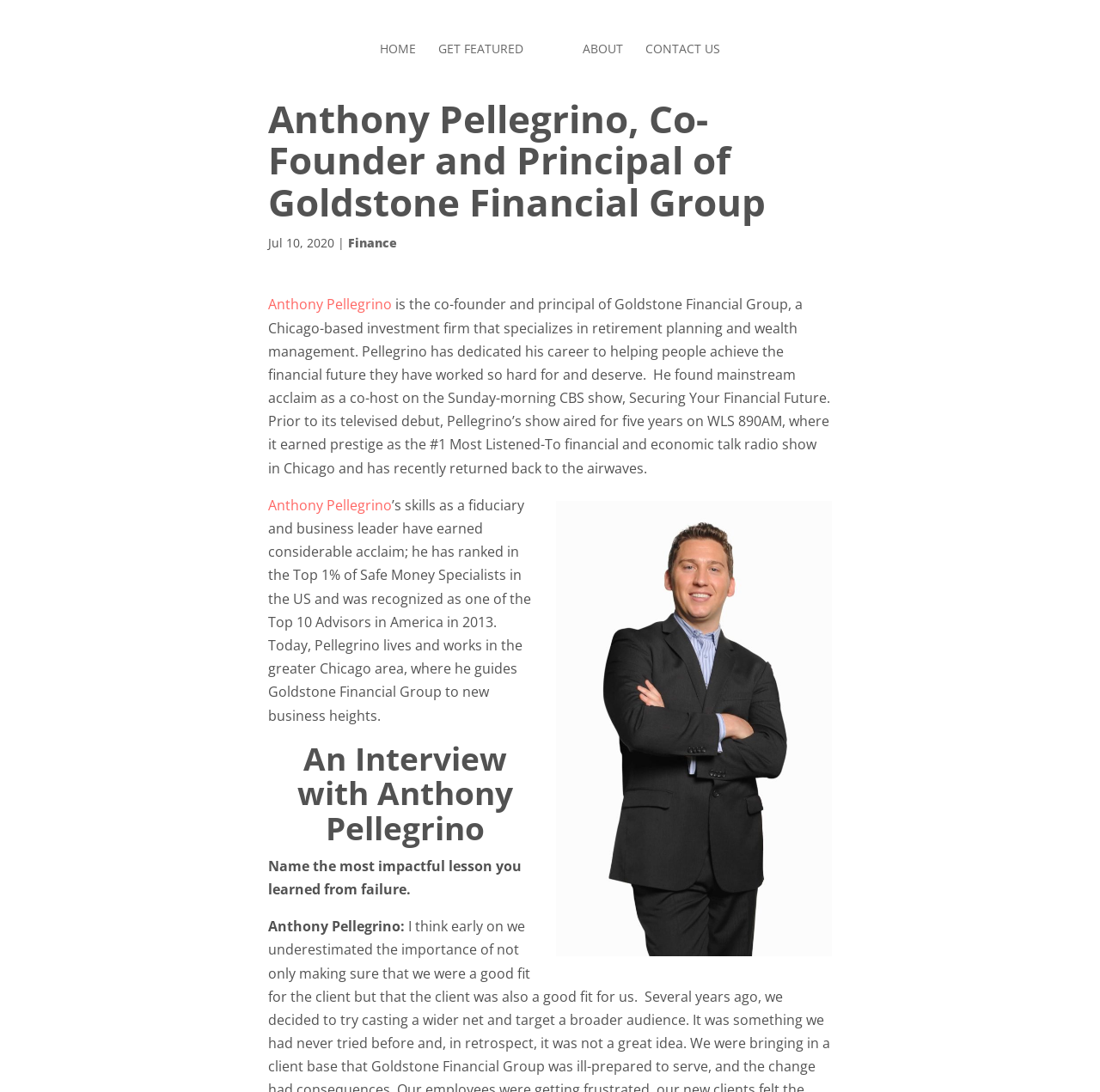What is Anthony Pellegrino's profession?
Respond with a short answer, either a single word or a phrase, based on the image.

Financial advisor